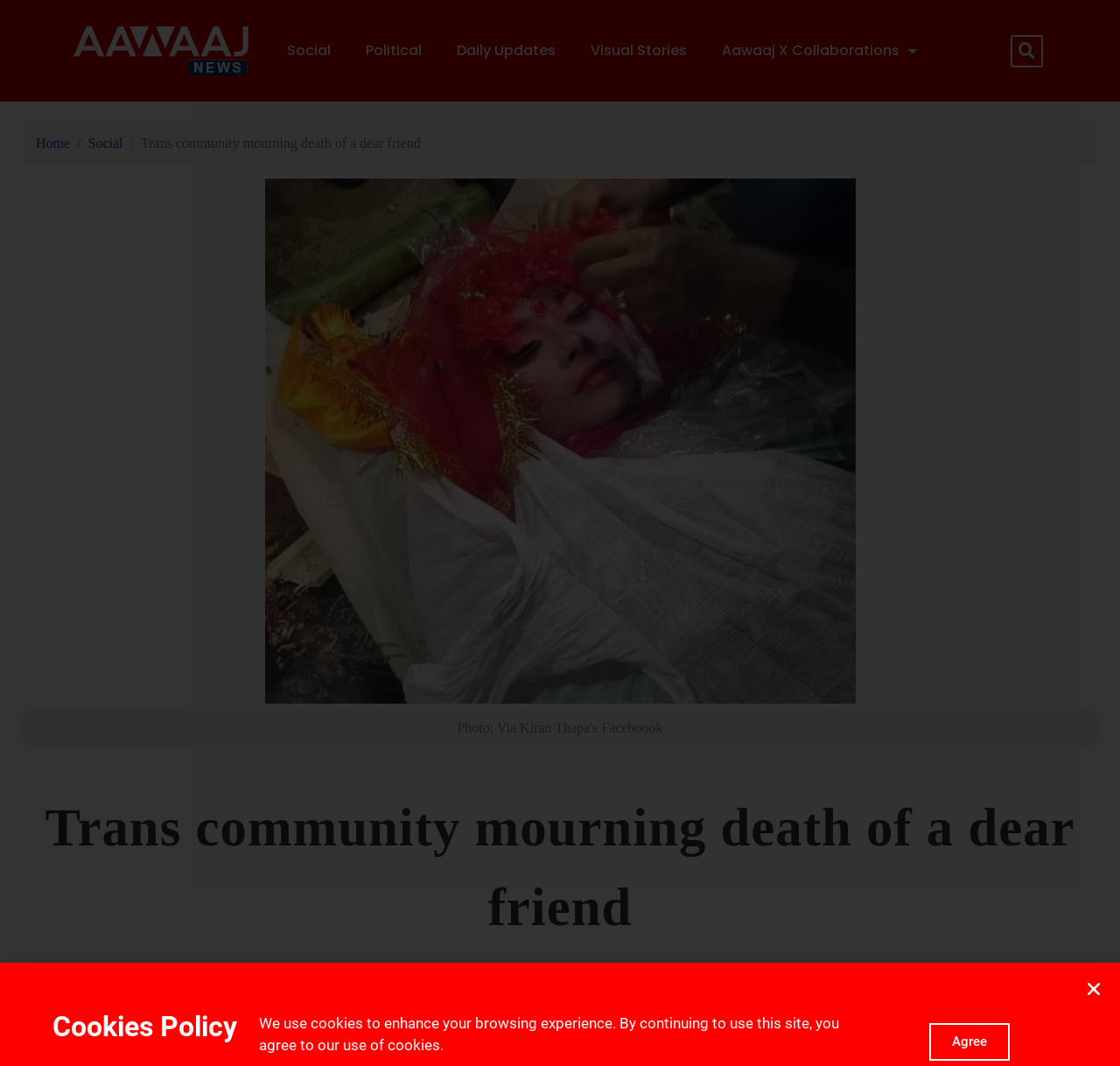Given the element description Visual Stories, predict the bounding box coordinates for the UI element in the webpage screenshot. The format should be (top-left x, top-left y, bottom-right x, bottom-right y), and the values should be between 0 and 1.

[0.512, 0.029, 0.629, 0.067]